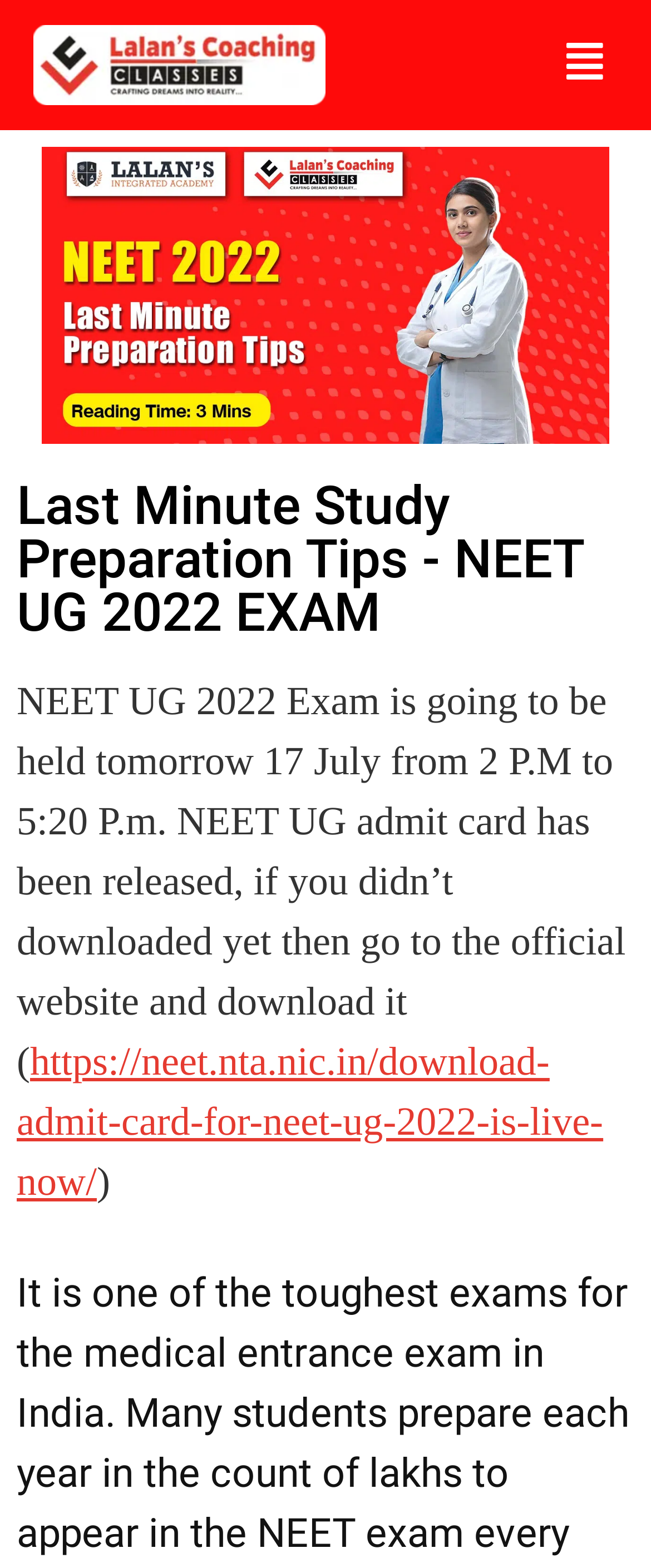Create a detailed summary of all the visual and textual information on the webpage.

The webpage is about last-minute study preparation tips for the NEET UG 2022 Exam. At the top left corner, there is a logo of Lalans Coaching Classes, which is also a clickable link. To the right of the logo, there is a menu button. Below the logo, there is a large image related to NEET UG 2022 last-minute study preparation tips, taking up most of the width of the page.

The main heading "Last Minute Study Preparation Tips - NEET UG 2022 EXAM" is centered near the top of the page. Below the heading, there is a paragraph of text that informs users that the NEET UG 2022 Exam is going to be held tomorrow and provides information about downloading the admit card from the official website. The text also includes a clickable link to the official website.